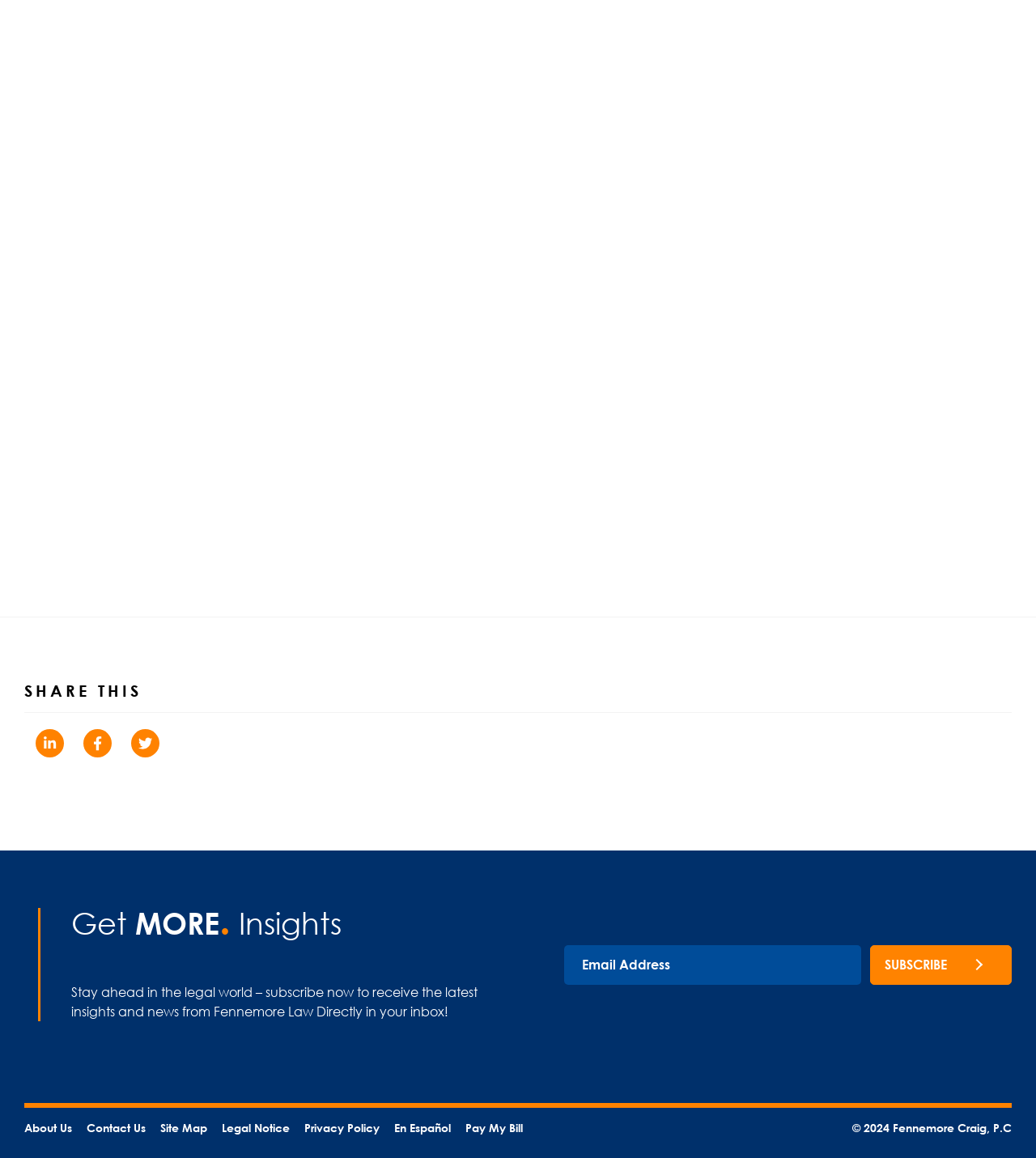Please determine the bounding box coordinates for the element with the description: "name="input_1" placeholder="Email Address"".

[0.544, 0.816, 0.831, 0.85]